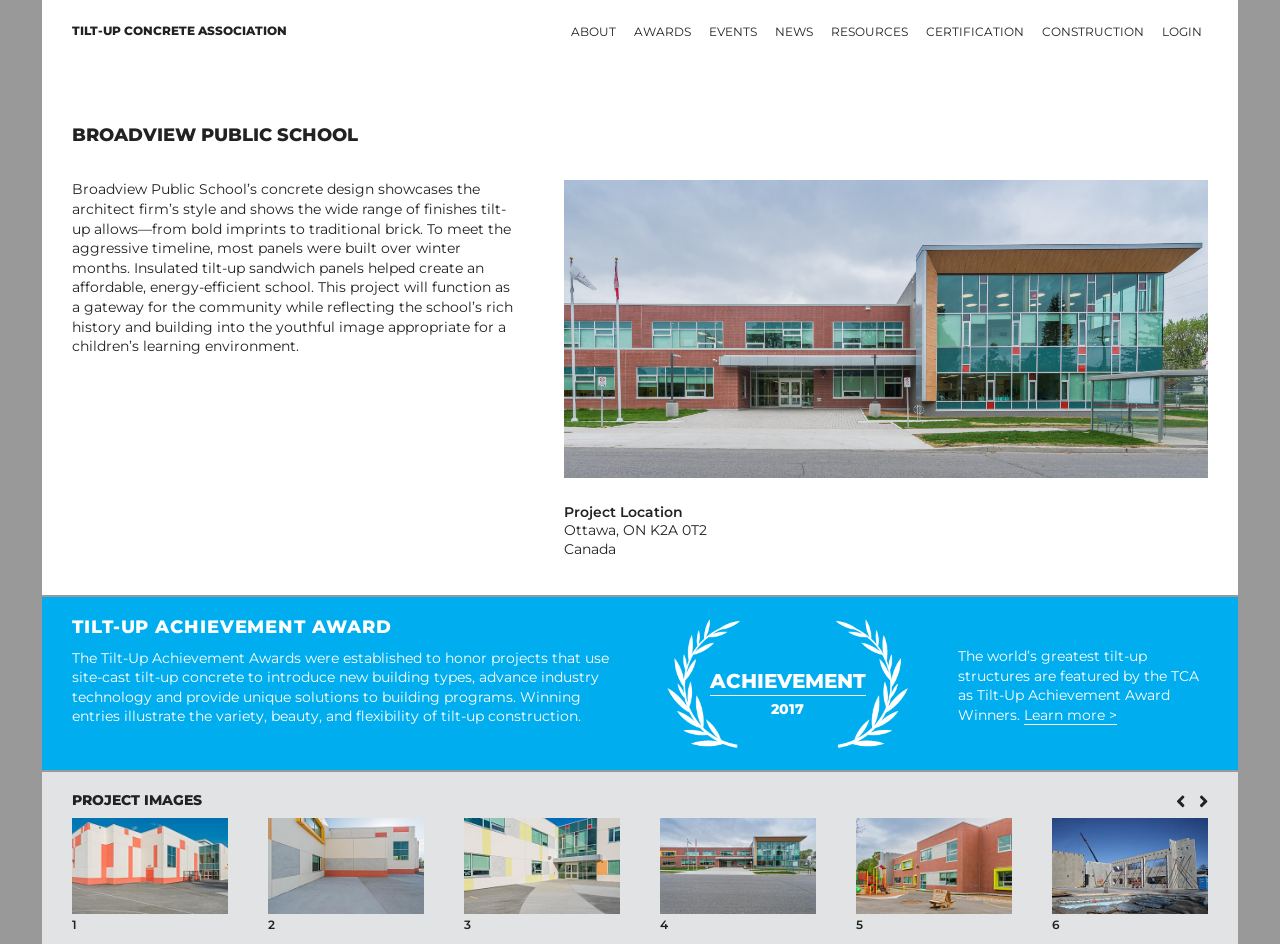What is the location of the school?
Based on the image, provide your answer in one word or phrase.

Ottawa, ON K2A 0T2, Canada